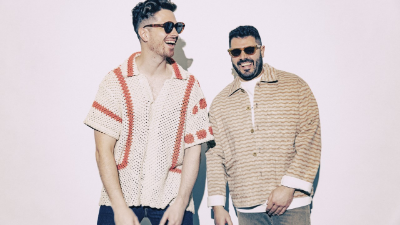Offer an in-depth caption of the image, mentioning all notable aspects.

The image features the musical duo The Blue Stones, consisting of Tarek Jafar and Justin Tessier. They are seen wearing stylish, casual outfits with playful patterns. Tarek is dressed in a white, knitted top with red accents, and Justin is in a light-colored, textured jacket. Both are smiling and exude a sense of camaraderie and joy, embodying the vibrant energy of their music. The background is softly lit, adding to the contemporary aesthetic of the photo, which aligns with The Blue Stones' dynamic style as they blend alternative and blues influences in their work.